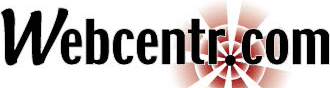Generate an in-depth description of the image.

The image prominently features the logo of "Webcentr.com," a provider of web hosting and related services. The logo features a bold, stylized font for the word "Webcentr," accompanied by ".com," and is integrated with a dynamic graphic element resembling a swirling design or a fan, evoking a sense of motion and energy. This design not only reflects the digital nature of the business but also suggests efficiency and speed, essential qualities for web hosting services. The overall aesthetic is modern and professional, aligning with the company's commitment to reliability and customer support in the web hosting industry.